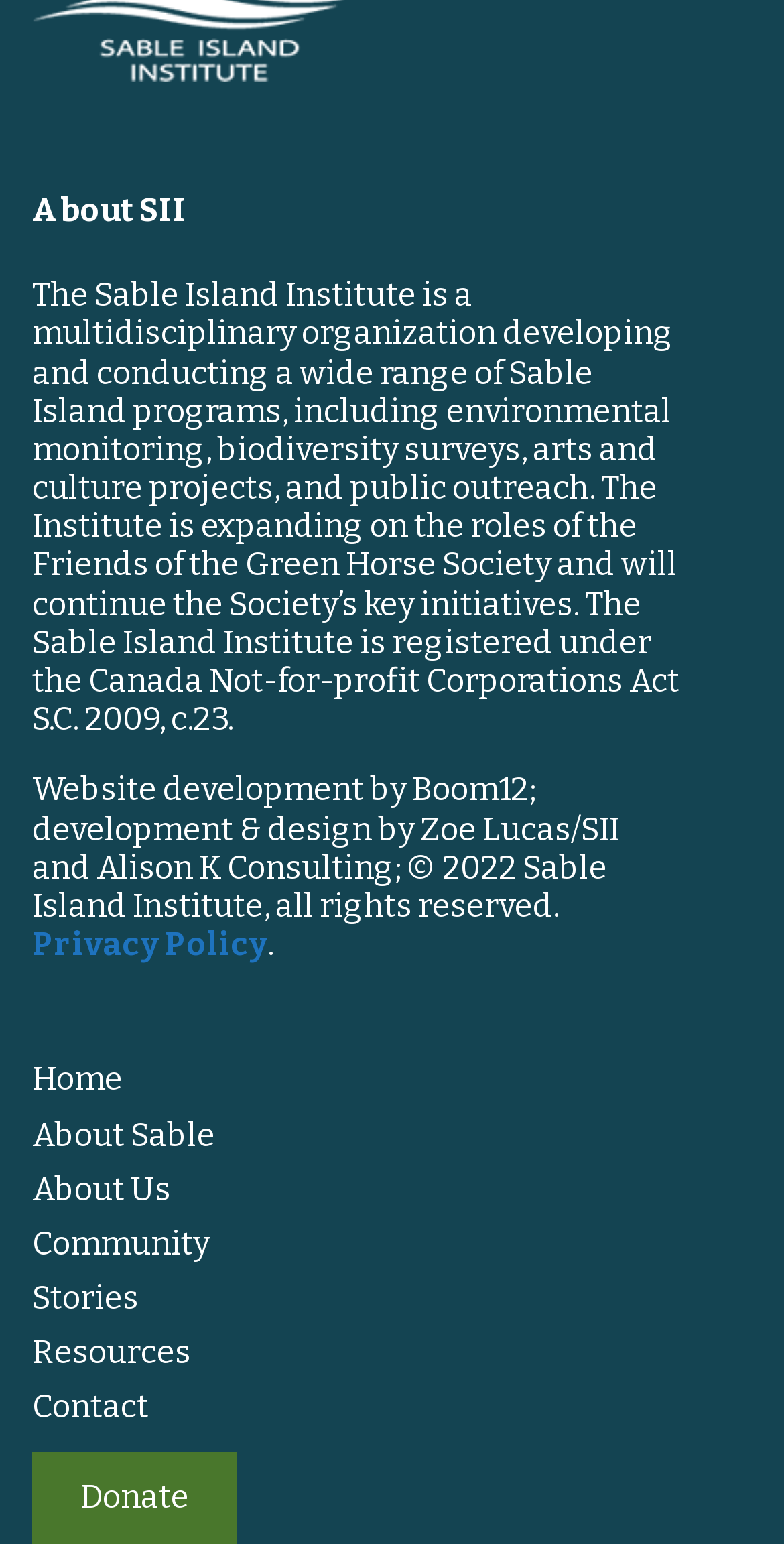Who developed the website?
We need a detailed and exhaustive answer to the question. Please elaborate.

The website development credits are mentioned in the StaticText element at the bottom of the page, which states 'Website development by Boom12; development & design by Zoe Lucas/SII and Alison K Consulting'.